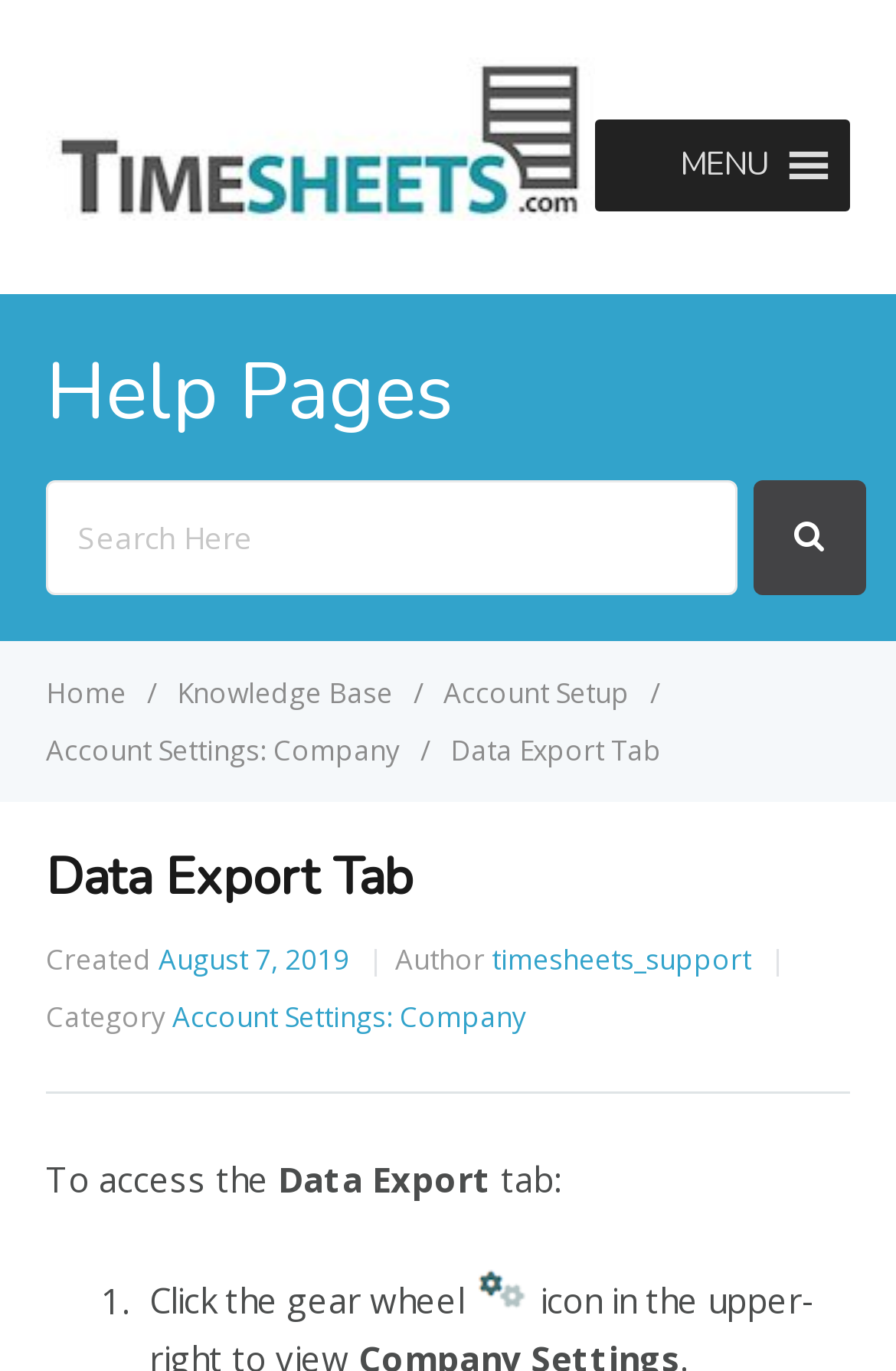Determine the bounding box for the described HTML element: "Knowledge Base". Ensure the coordinates are four float numbers between 0 and 1 in the format [left, top, right, bottom].

[0.197, 0.491, 0.446, 0.519]